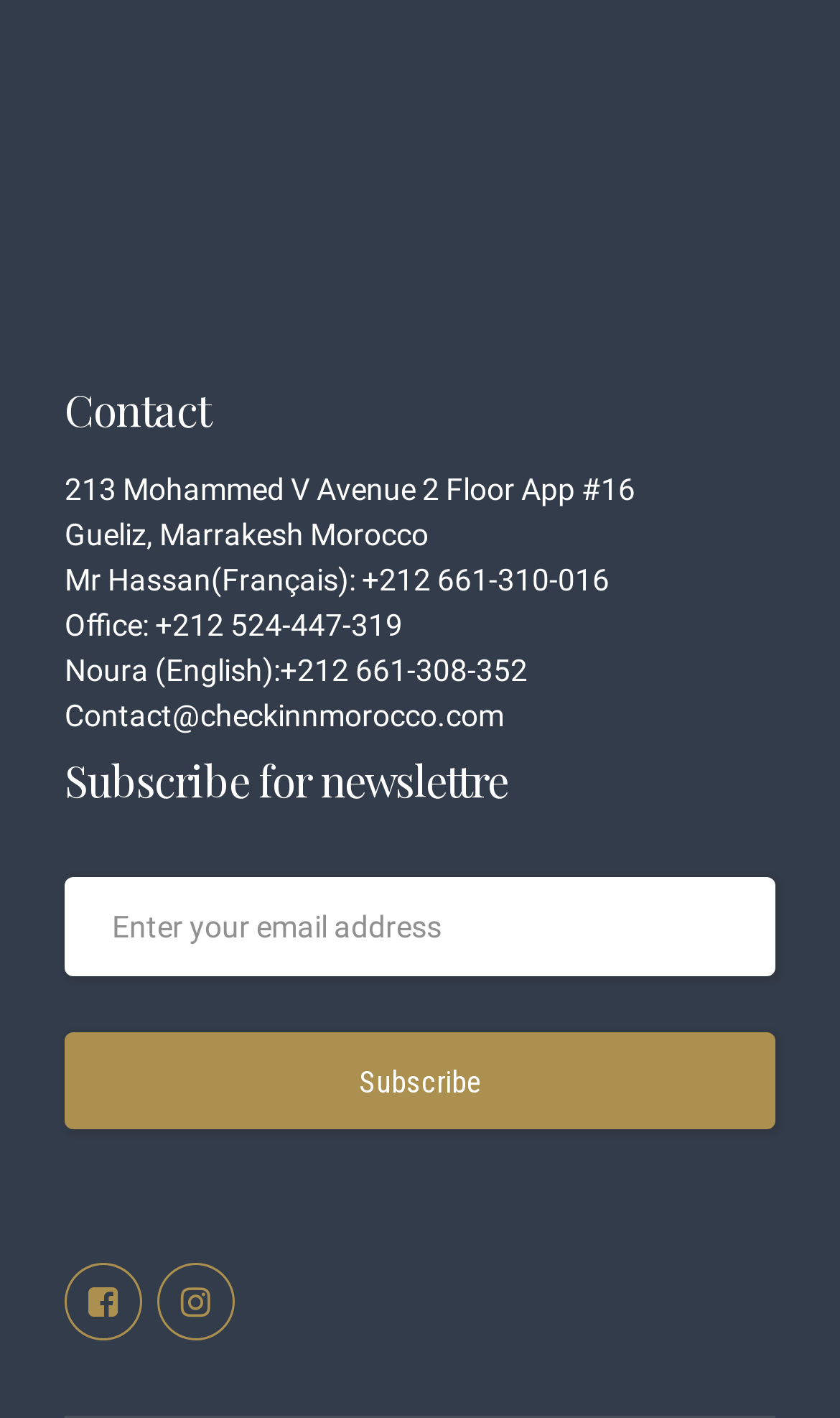Determine the bounding box coordinates of the UI element described by: "+212 524-447-319".

[0.185, 0.429, 0.479, 0.453]